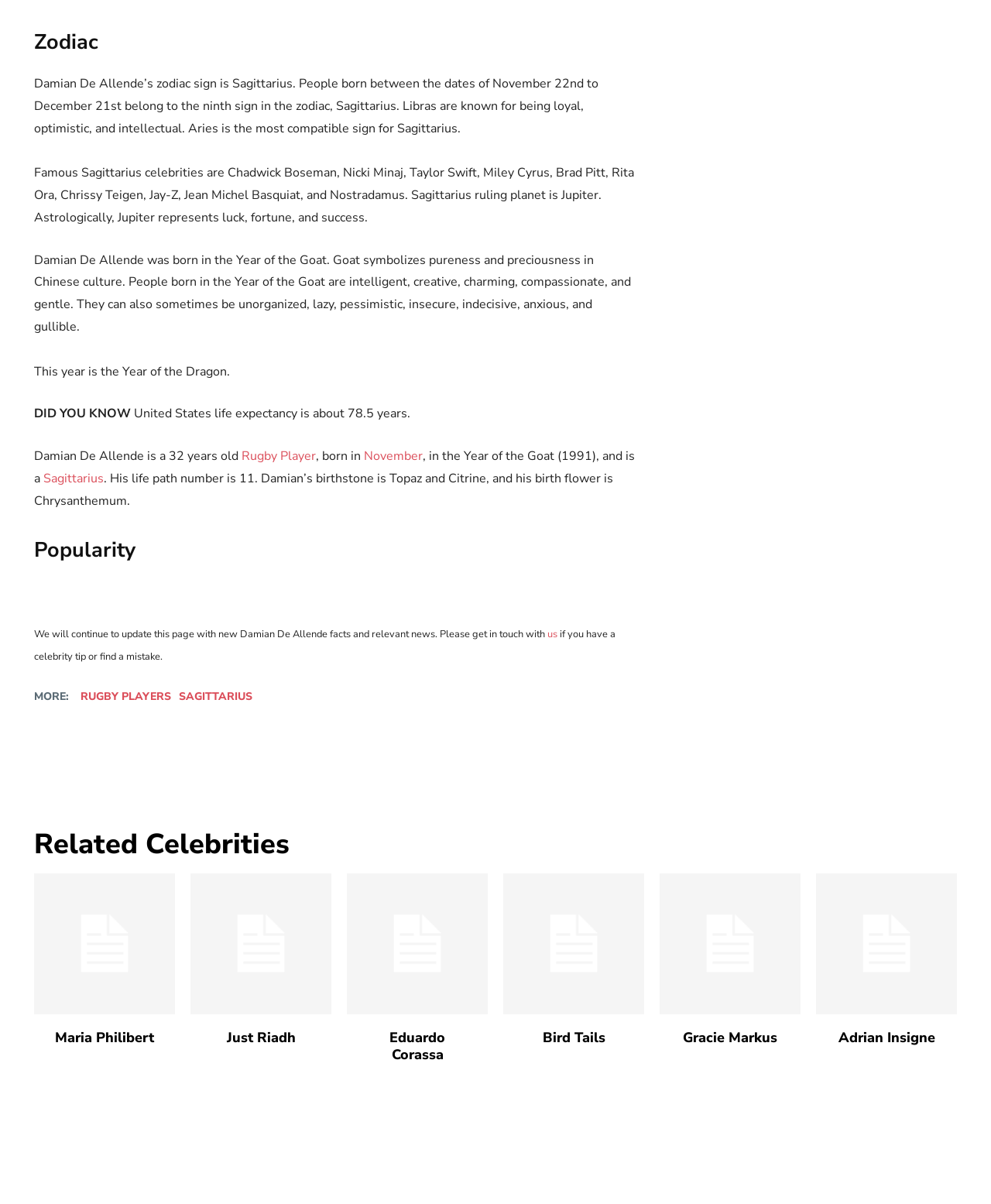Find the bounding box coordinates of the element I should click to carry out the following instruction: "Read more about Sagittarius celebrities".

[0.18, 0.572, 0.255, 0.585]